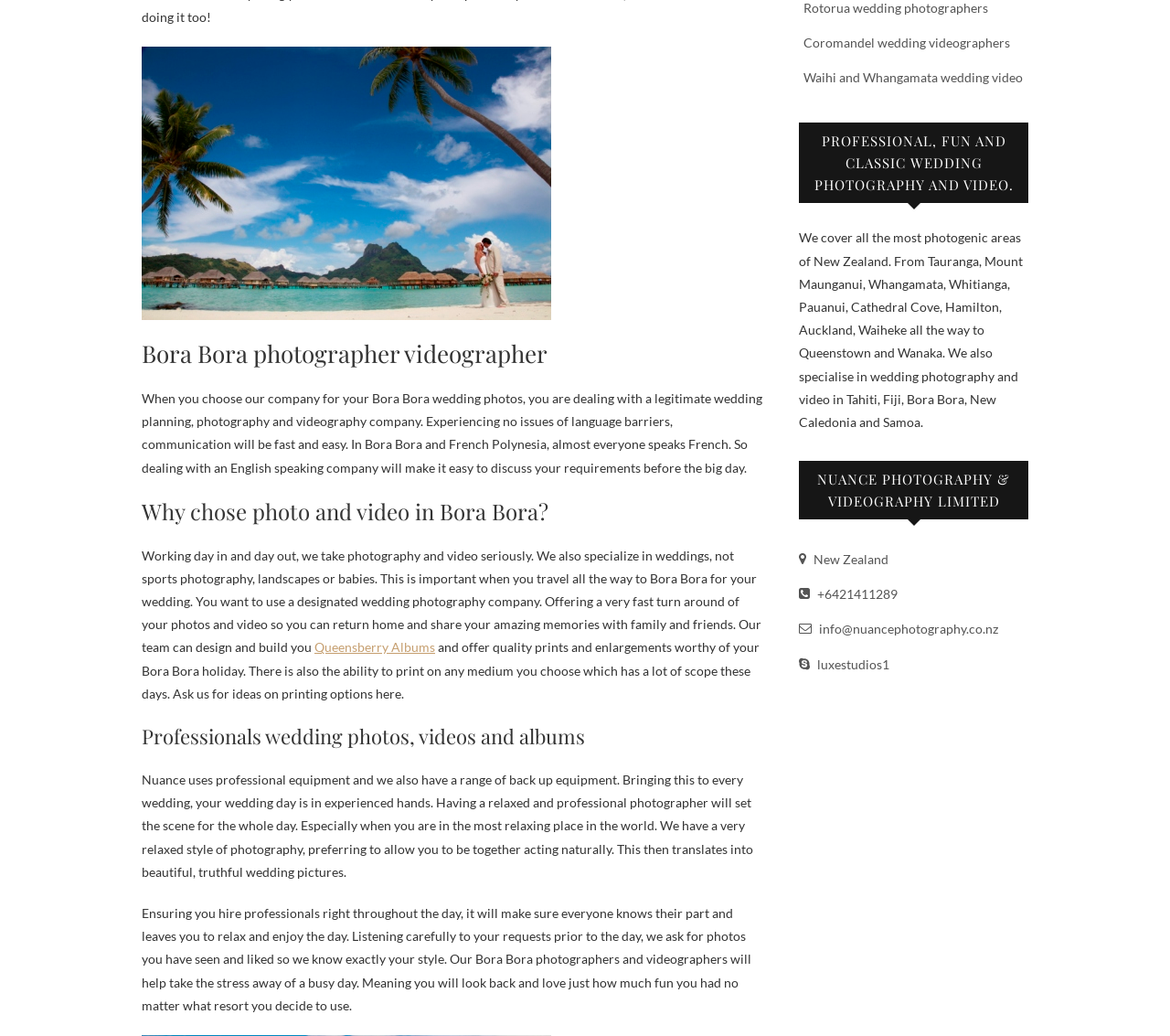Determine the bounding box coordinates for the UI element matching this description: "luxestudios1".

[0.683, 0.633, 0.76, 0.648]